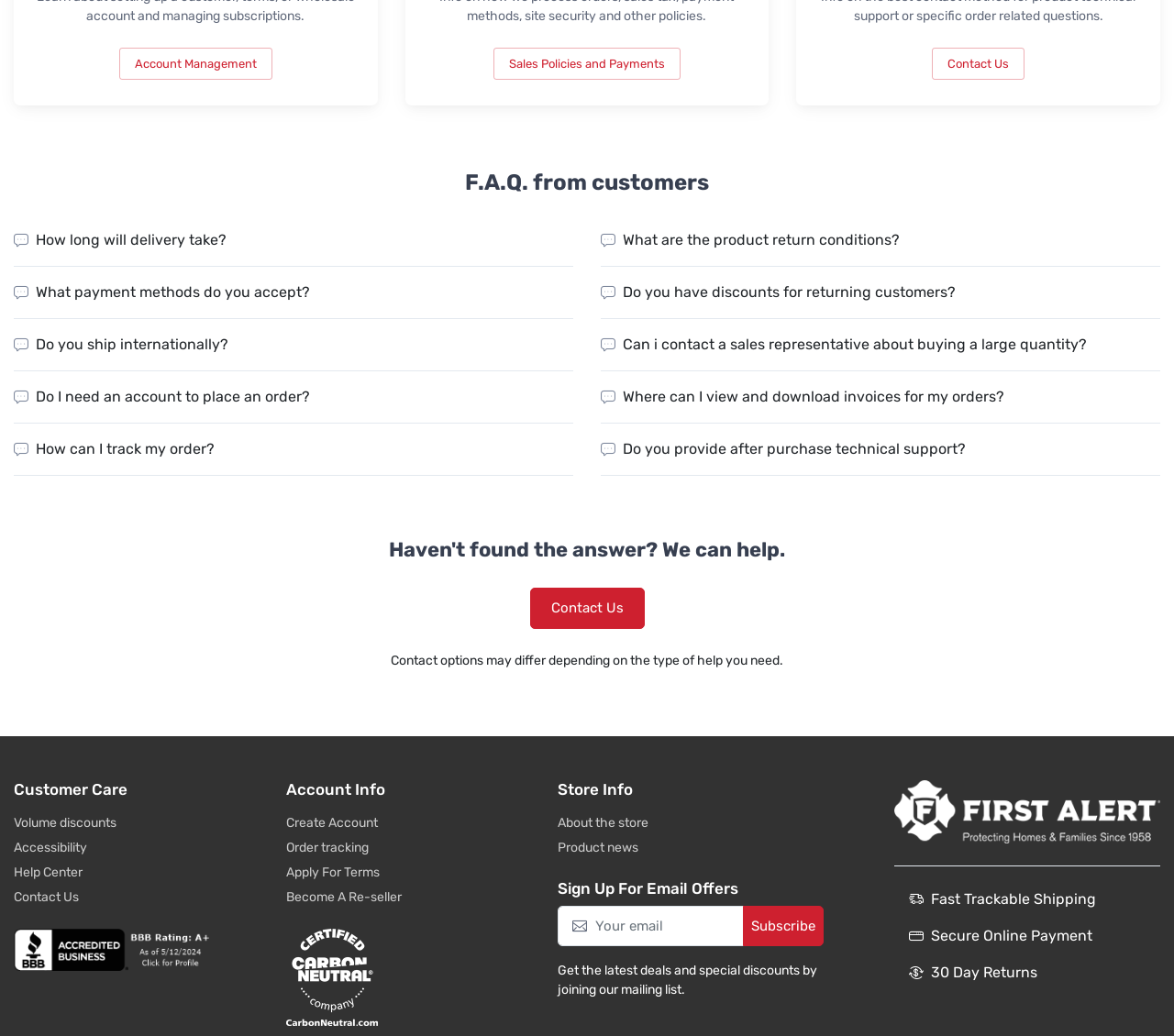Highlight the bounding box coordinates of the element you need to click to perform the following instruction: "Learn about 'first alert smoke alarm and carbon monoxide detector'."

[0.762, 0.753, 0.988, 0.814]